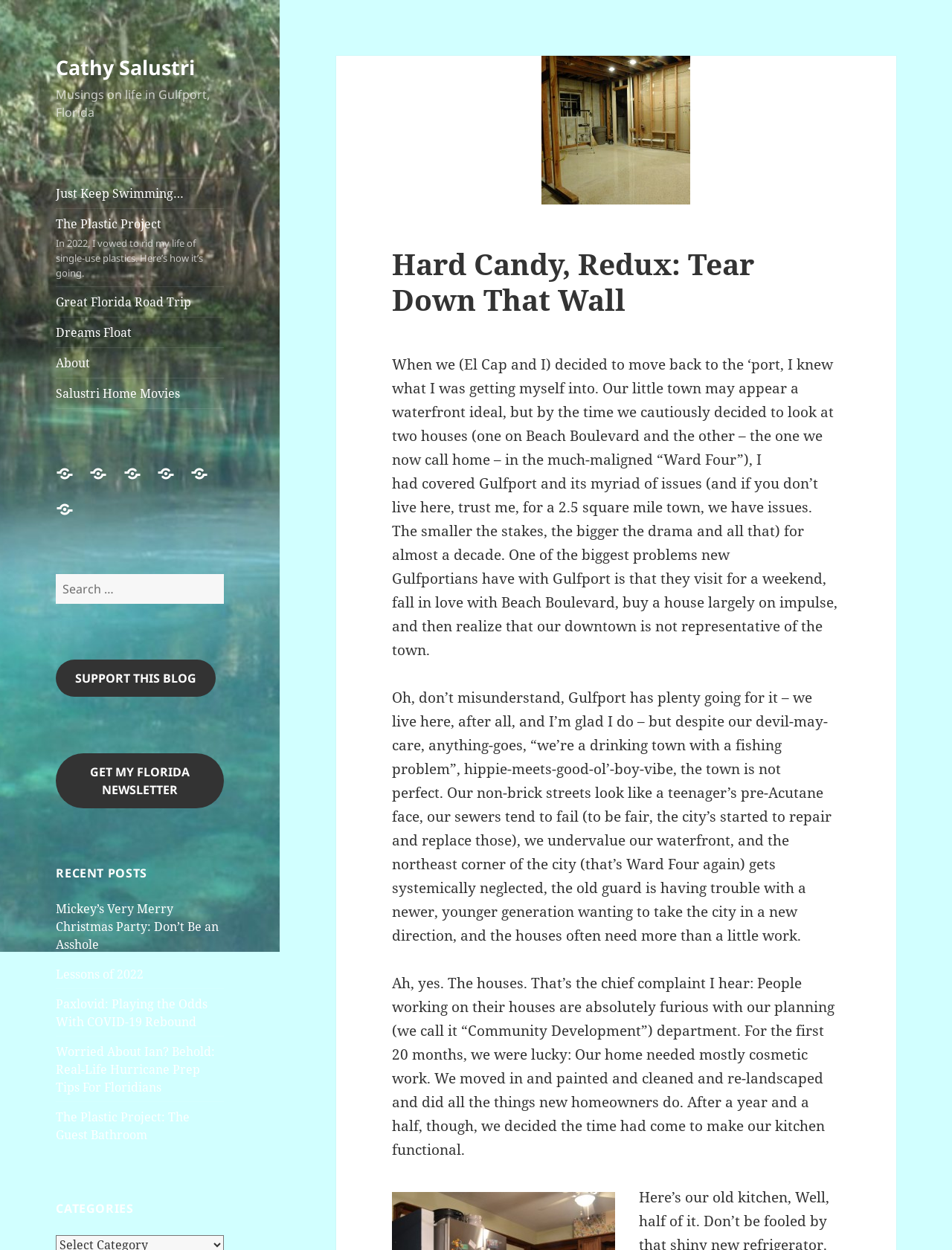Determine the bounding box coordinates for the clickable element to execute this instruction: "Click on the 'HOME' link". Provide the coordinates as four float numbers between 0 and 1, i.e., [left, top, right, bottom].

None